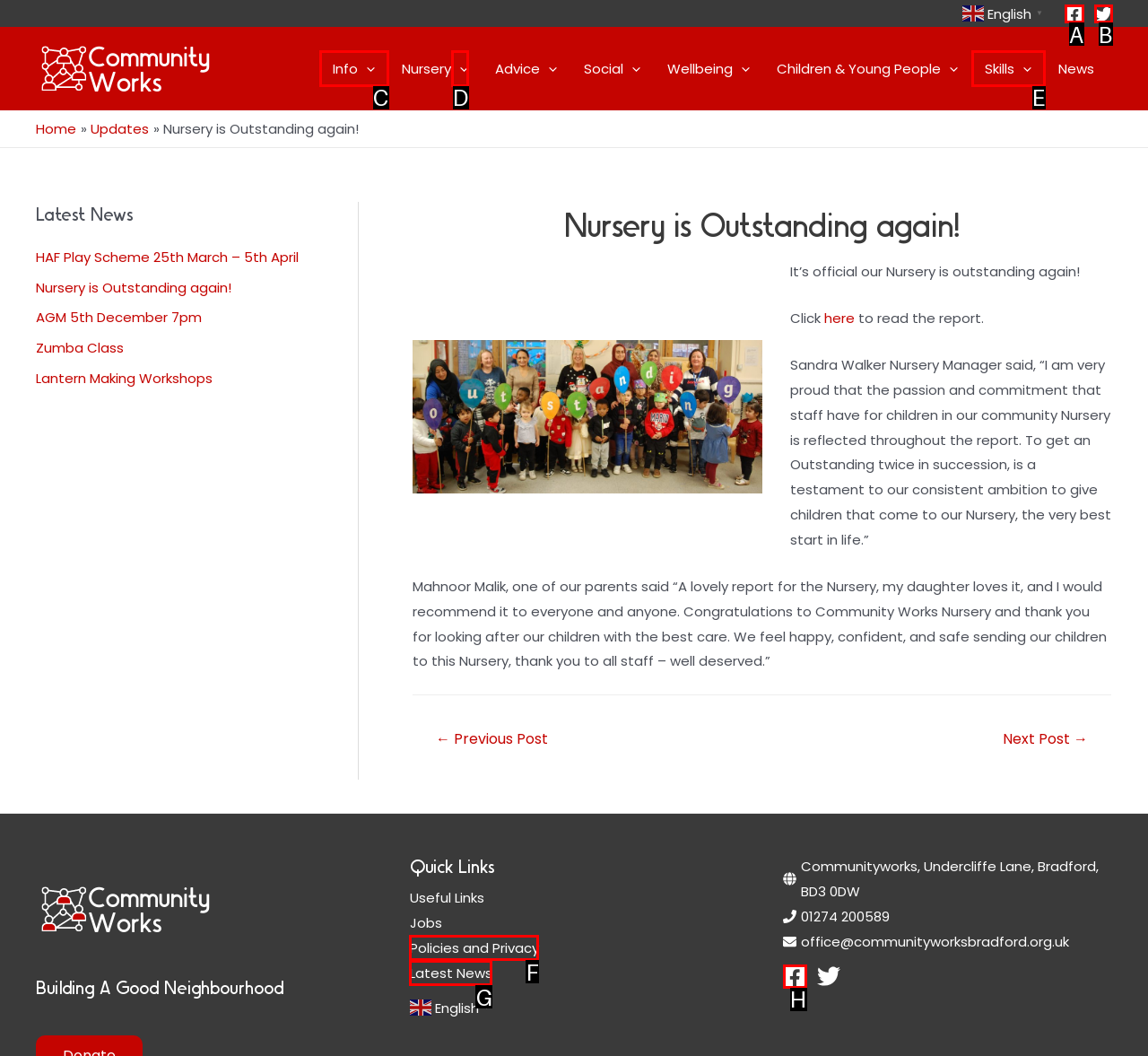Specify which element within the red bounding boxes should be clicked for this task: Click the Facebook link Respond with the letter of the correct option.

A